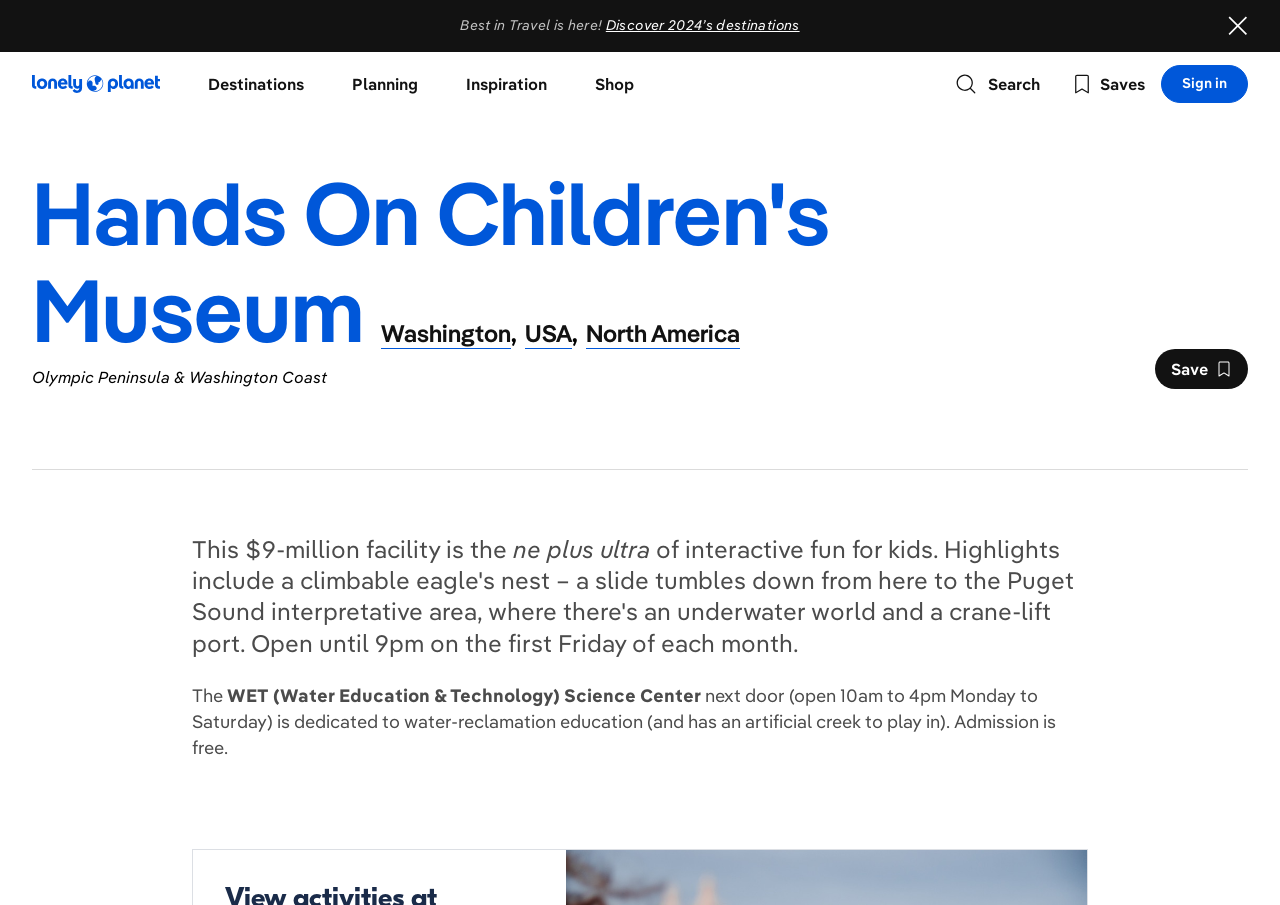Find and indicate the bounding box coordinates of the region you should select to follow the given instruction: "View Washington attractions".

[0.298, 0.351, 0.399, 0.386]